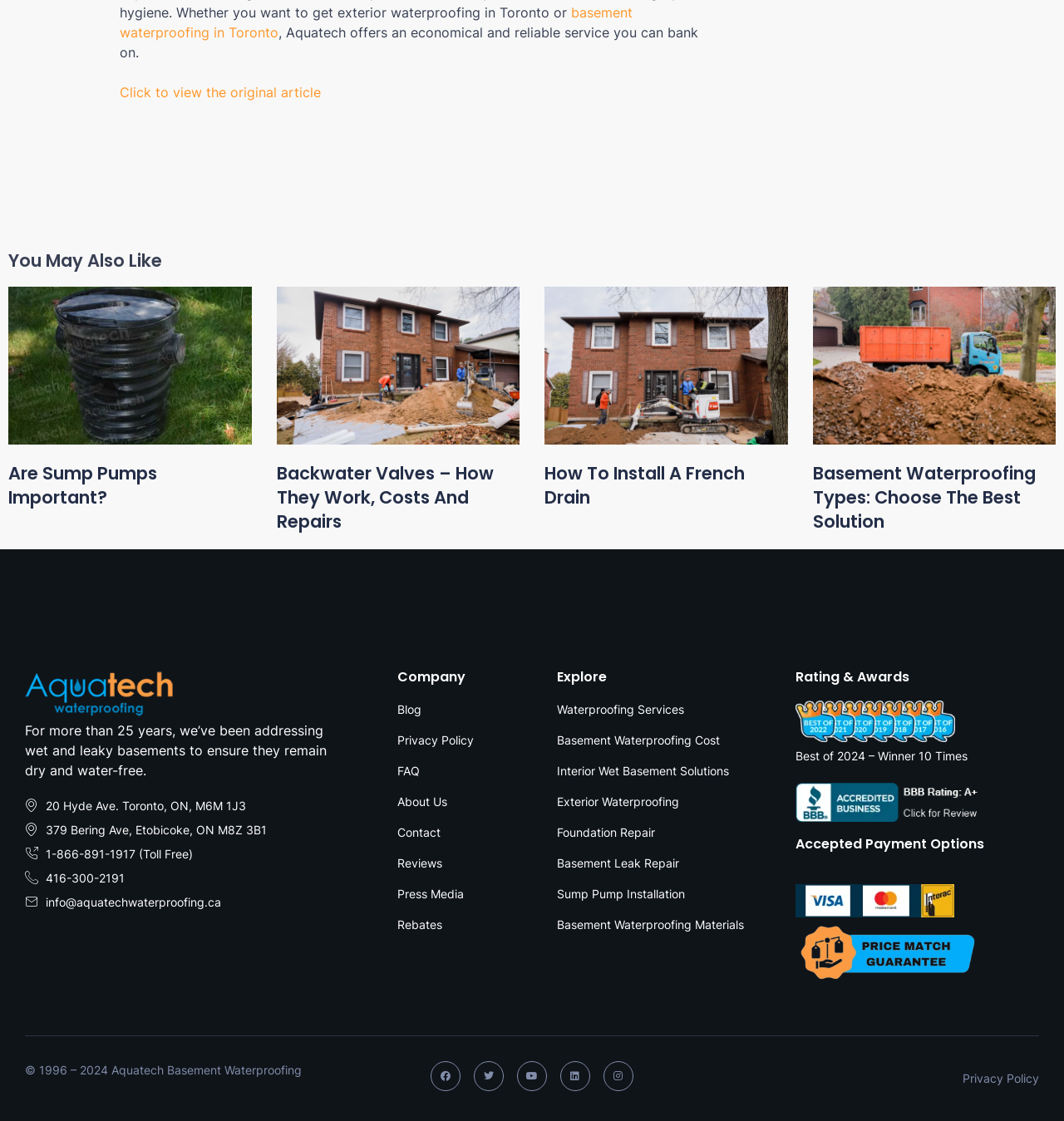Use the information in the screenshot to answer the question comprehensively: What social media platforms is the company on?

The company is on various social media platforms, including Facebook, Twitter, Youtube, Linkedin, and Instagram, which can be found at the bottom of the webpage, with their respective logos and links.